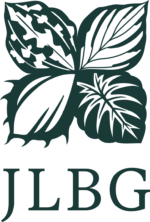What is the significance of the four leaves in the logo?
Please provide a single word or phrase based on the screenshot.

Botanical diversity